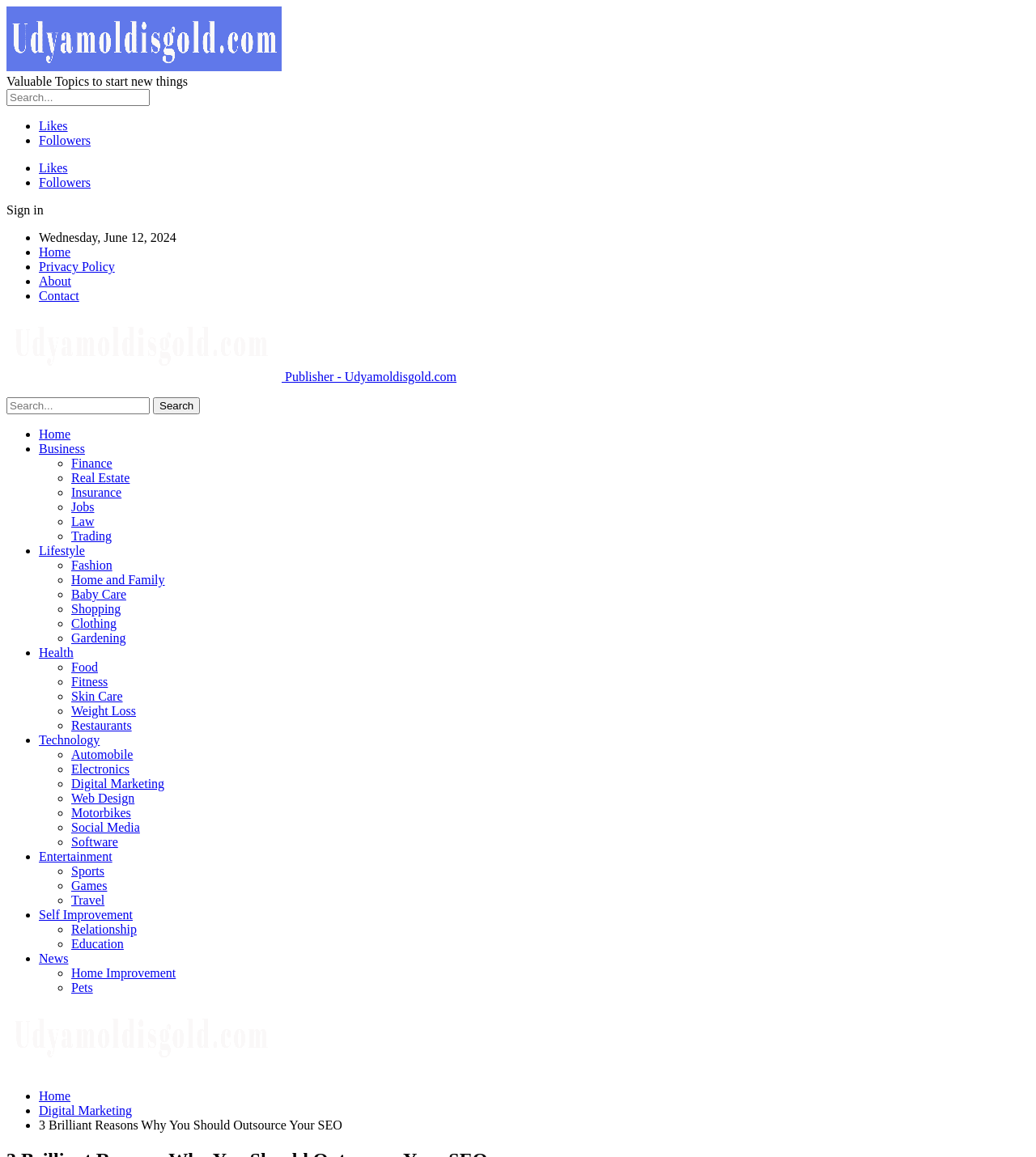Determine the bounding box coordinates of the clickable region to execute the instruction: "Contact us". The coordinates should be four float numbers between 0 and 1, denoted as [left, top, right, bottom].

[0.038, 0.11, 0.076, 0.122]